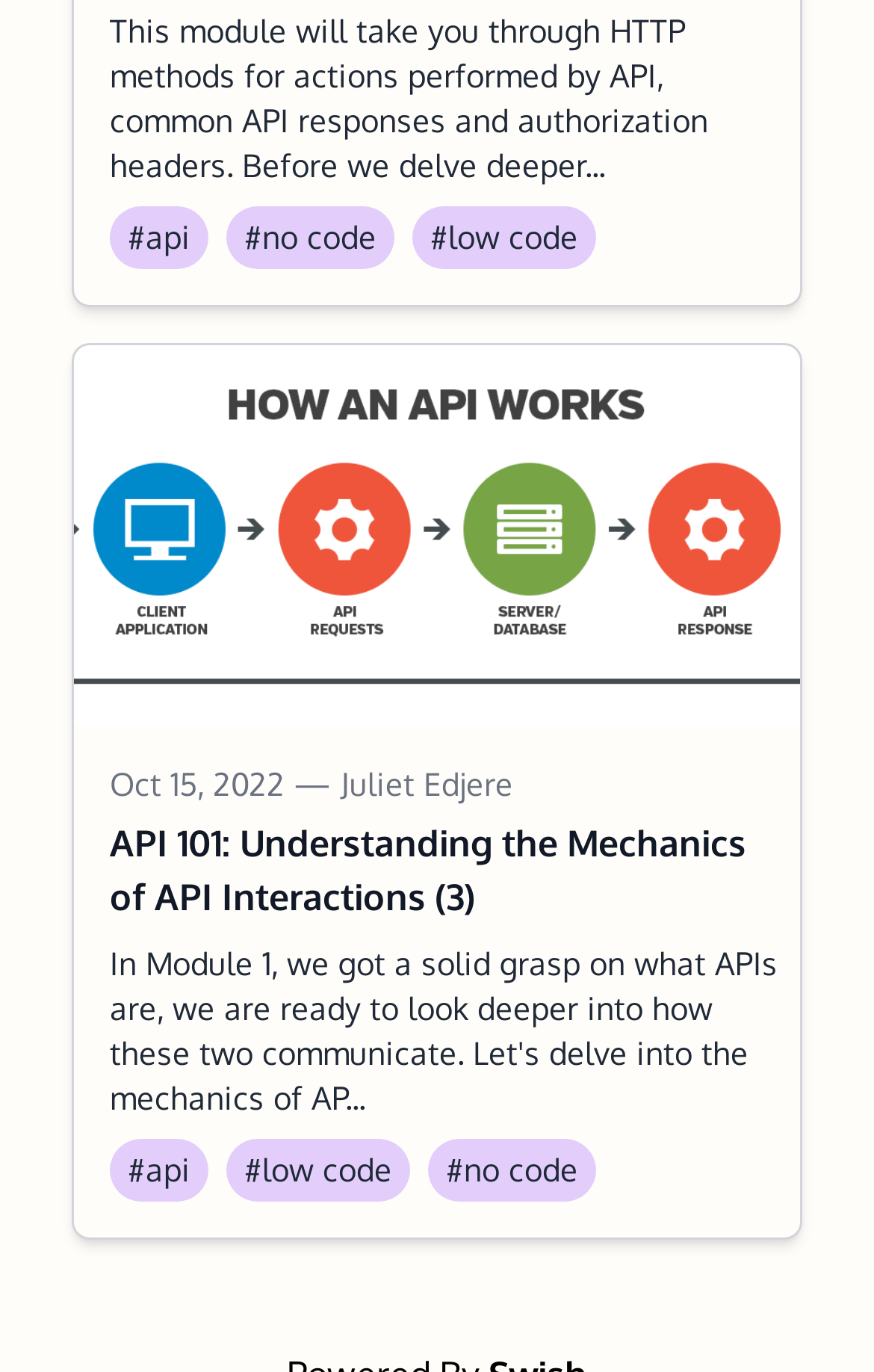Please provide a comprehensive response to the question based on the details in the image: When was the article published?

The publication date of the article can be determined by looking at the time element, which says 'Oct 15, 2022'. This element is located below the heading and is the publication date of the article.